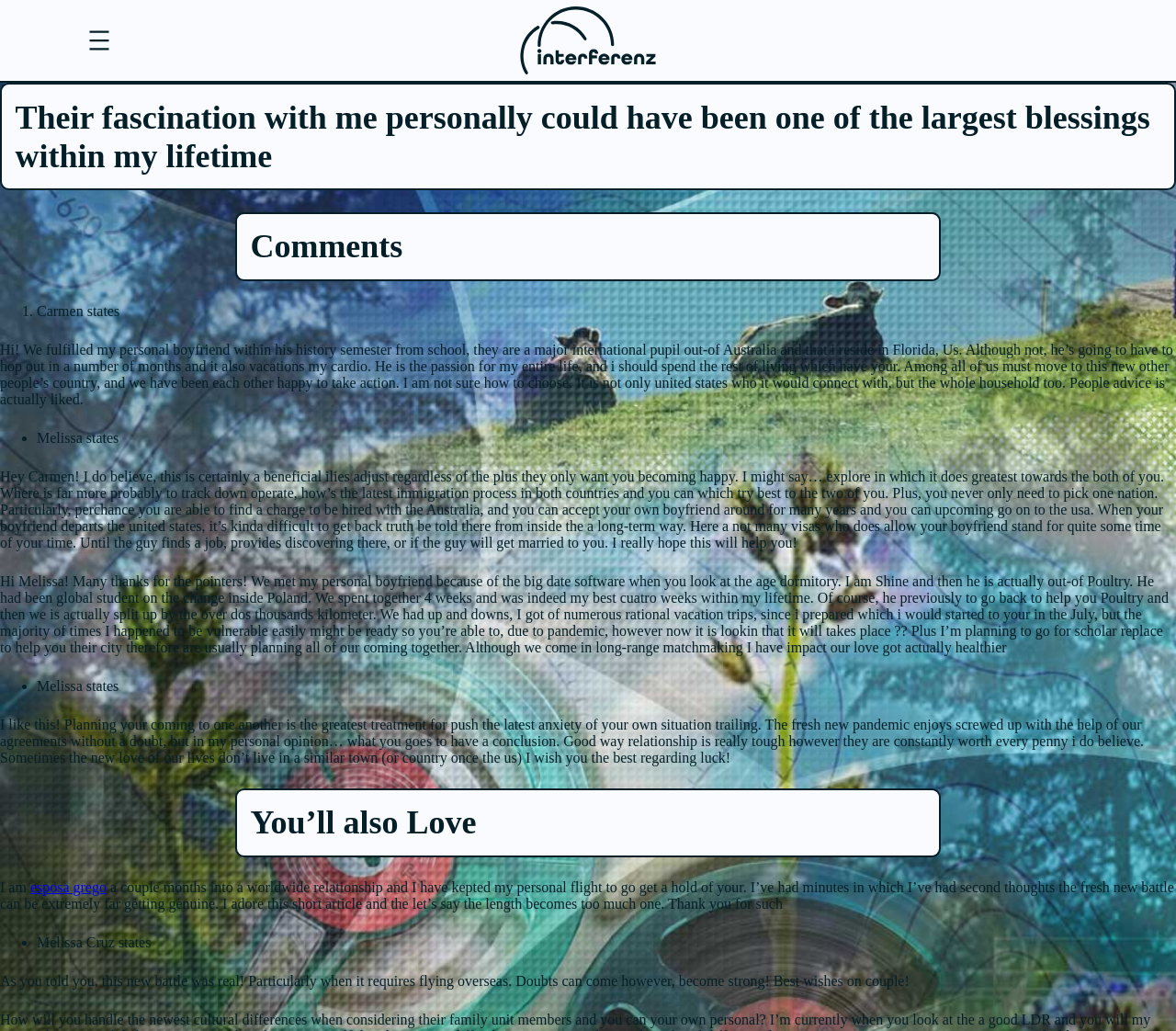What is the nationality of Carmen's boyfriend?
Kindly offer a detailed explanation using the data available in the image.

According to Carmen's message, her boyfriend is an international student from Australia, and she is from Florida, USA.